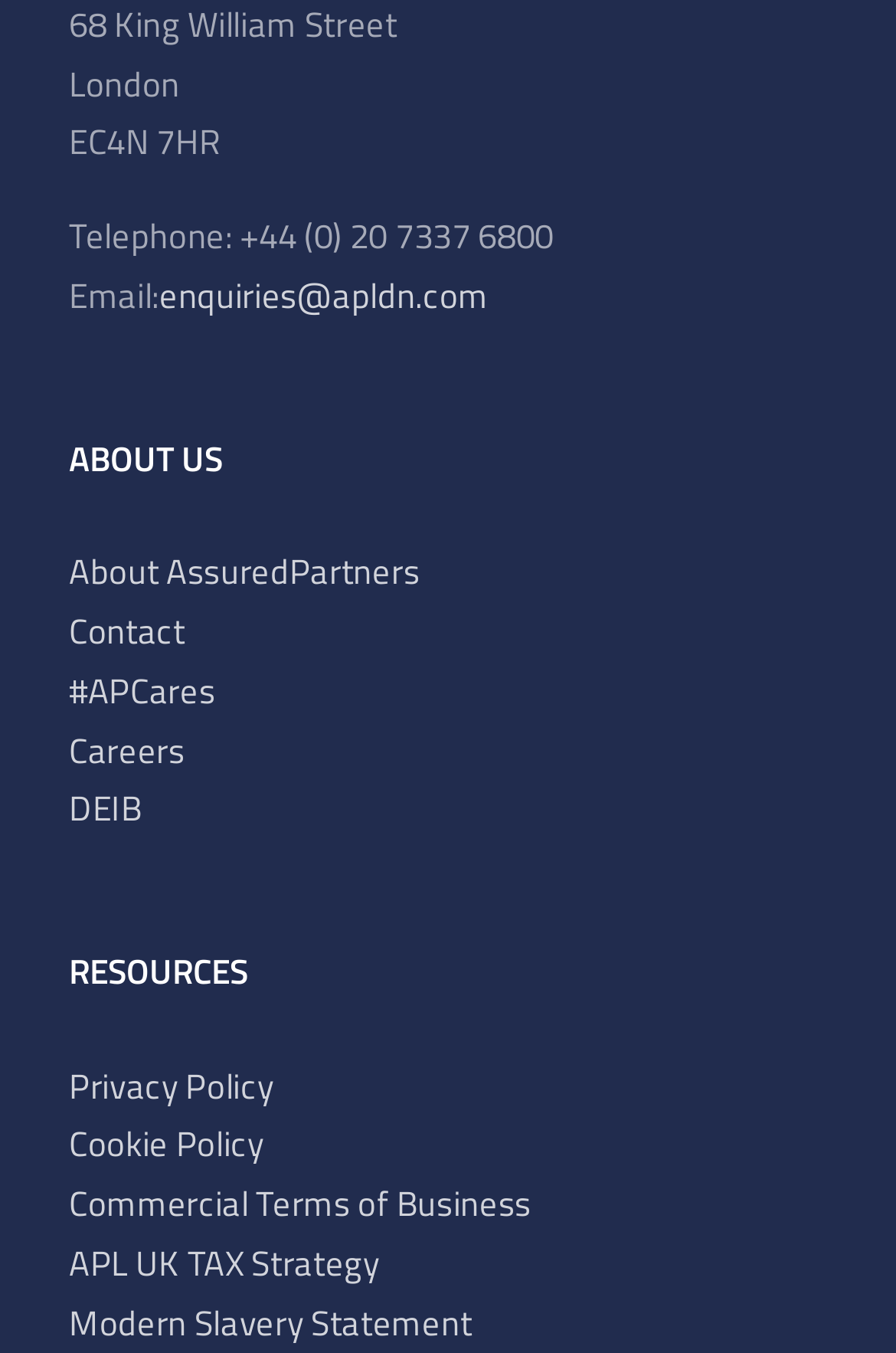How many links are there under the 'RESOURCES' heading?
Using the details shown in the screenshot, provide a comprehensive answer to the question.

Under the 'RESOURCES' heading, there are five links: 'Privacy Policy', 'Cookie Policy', 'Commercial Terms of Business', 'APL UK TAX Strategy', and 'Modern Slavery Statement'. Therefore, the answer is 5.